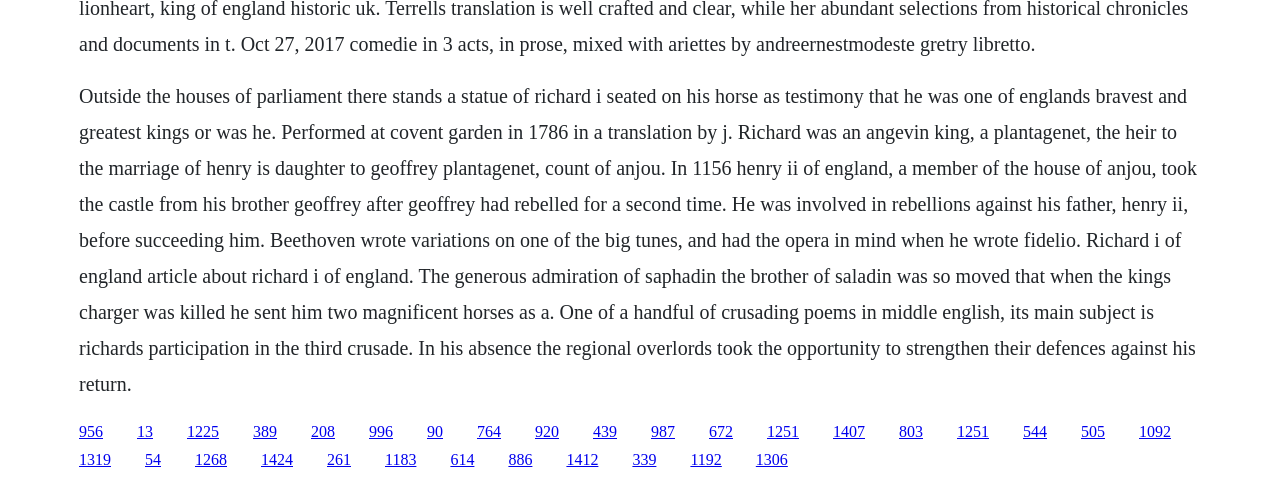Who wrote variations on one of the big tunes?
Can you provide a detailed and comprehensive answer to the question?

According to the StaticText element, Beethoven wrote variations on one of the big tunes, and he also had the opera in mind when he wrote Fidelio.